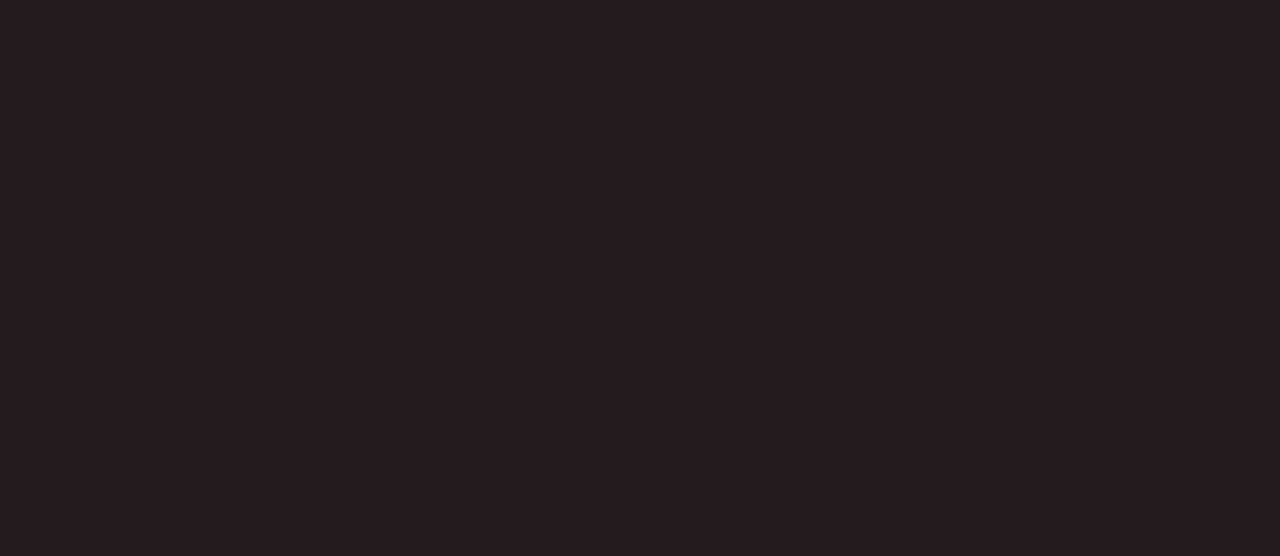Kindly determine the bounding box coordinates for the clickable area to achieve the given instruction: "Go to Vesticor website".

None